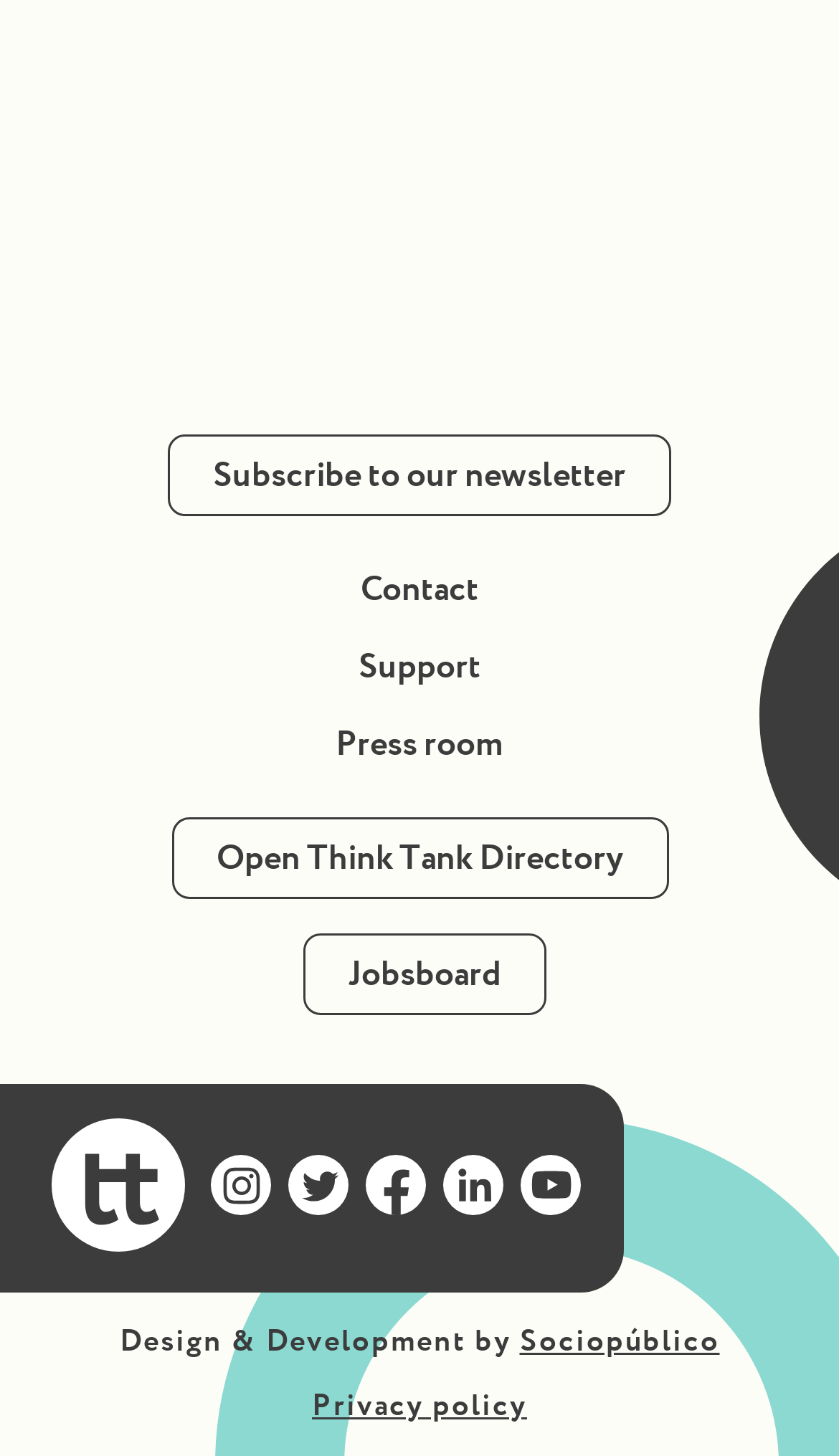Pinpoint the bounding box coordinates of the clickable element needed to complete the instruction: "Subscribe to the newsletter". The coordinates should be provided as four float numbers between 0 and 1: [left, top, right, bottom].

[0.2, 0.298, 0.8, 0.354]